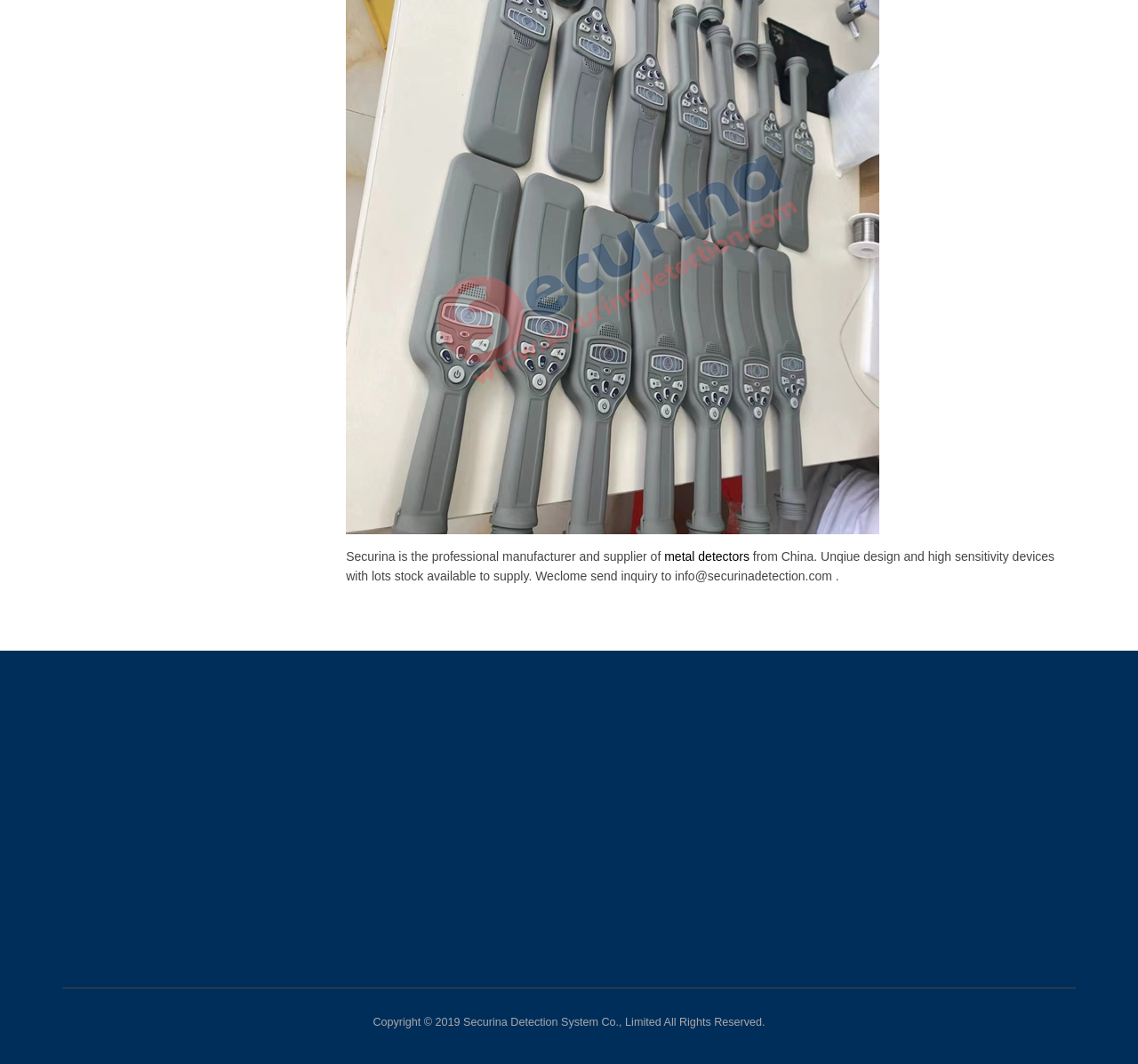Find the bounding box coordinates of the element to click in order to complete the given instruction: "Click the 'metal detectors' link."

[0.584, 0.516, 0.659, 0.53]